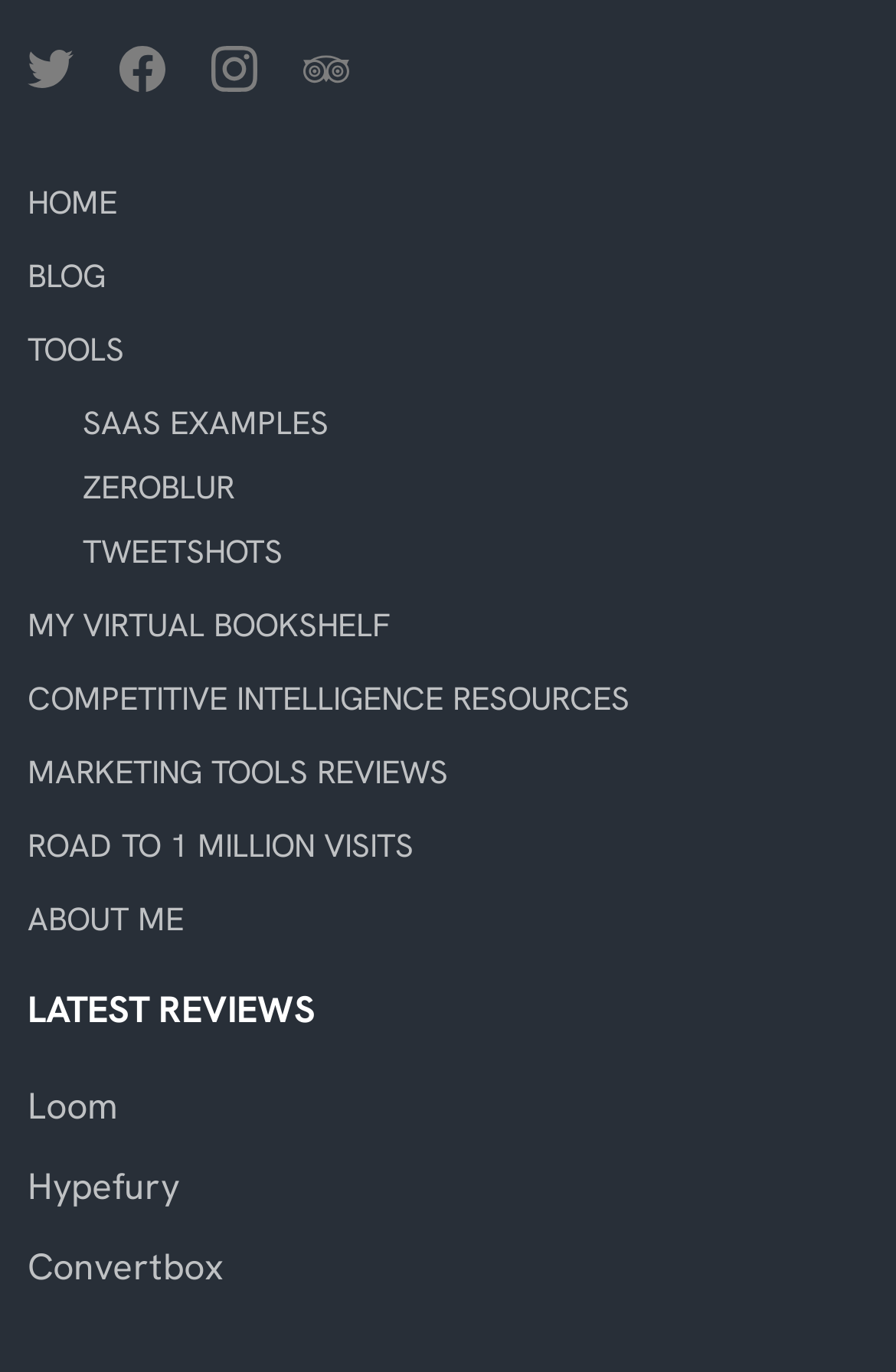Using the description: "Road to 1 Million Visits", determine the UI element's bounding box coordinates. Ensure the coordinates are in the format of four float numbers between 0 and 1, i.e., [left, top, right, bottom].

[0.031, 0.6, 0.462, 0.63]